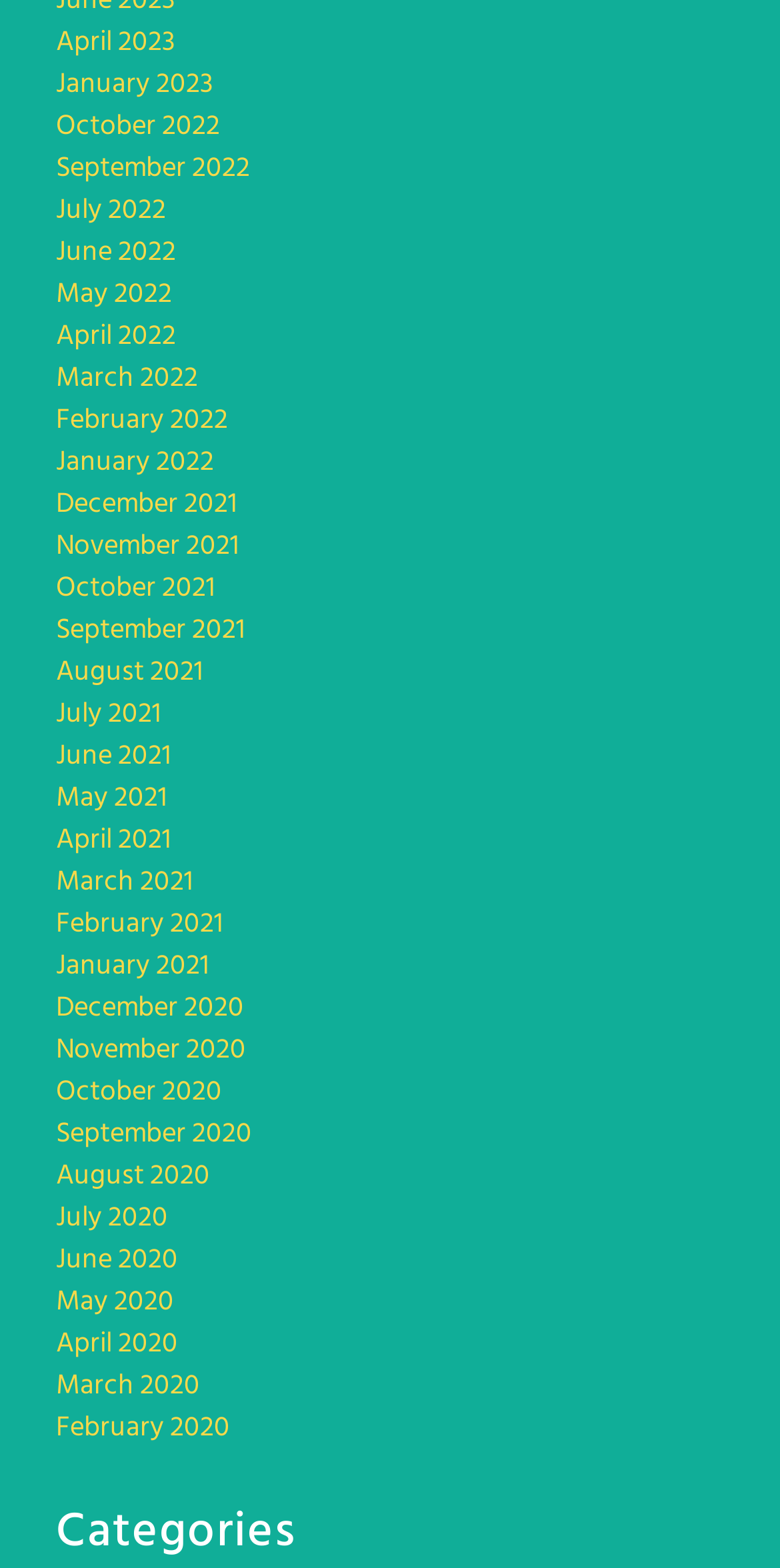Please find the bounding box coordinates of the element that you should click to achieve the following instruction: "view April 2023". The coordinates should be presented as four float numbers between 0 and 1: [left, top, right, bottom].

[0.072, 0.013, 0.226, 0.043]